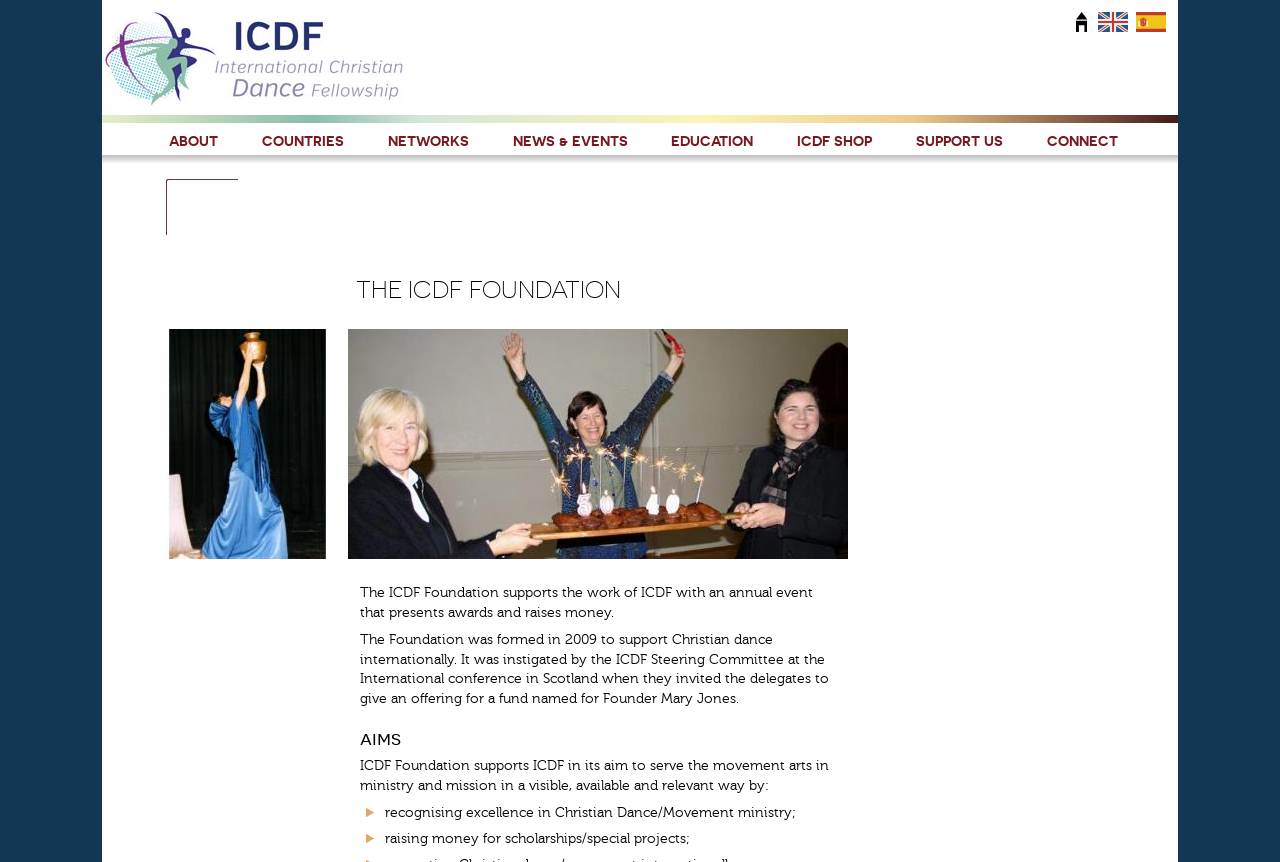Given the content of the image, can you provide a detailed answer to the question?
What is the event organized by the ICDF Foundation?

The event organized by the ICDF Foundation can be inferred from the text 'The ICDF Foundation supports the work of ICDF with an annual event that presents awards and raises money.' which is located in the complementary element on the webpage.